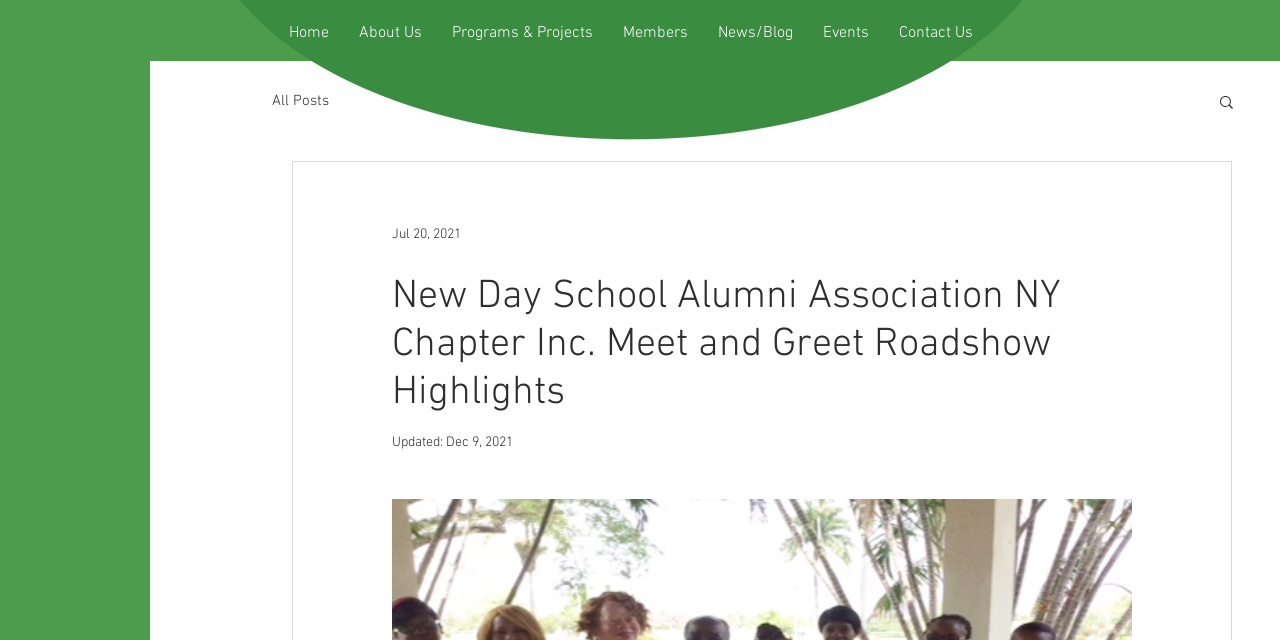Use a single word or phrase to respond to the question:
What is the updated date of the Meet and Greet Roadshow Highlights?

Dec 9, 2021